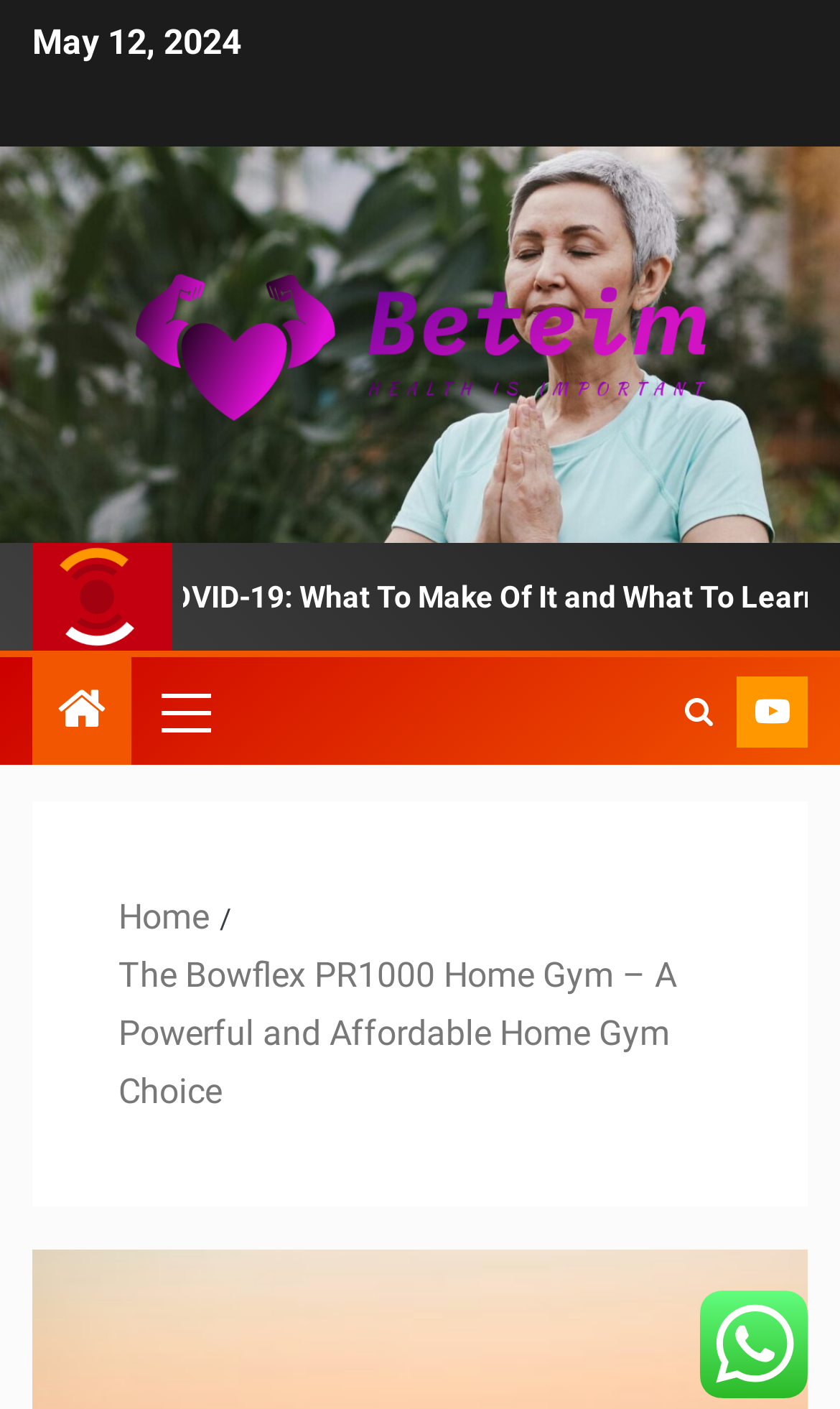What is the icon on the right side of the webpage?
Look at the image and respond with a one-word or short phrase answer.

uf002